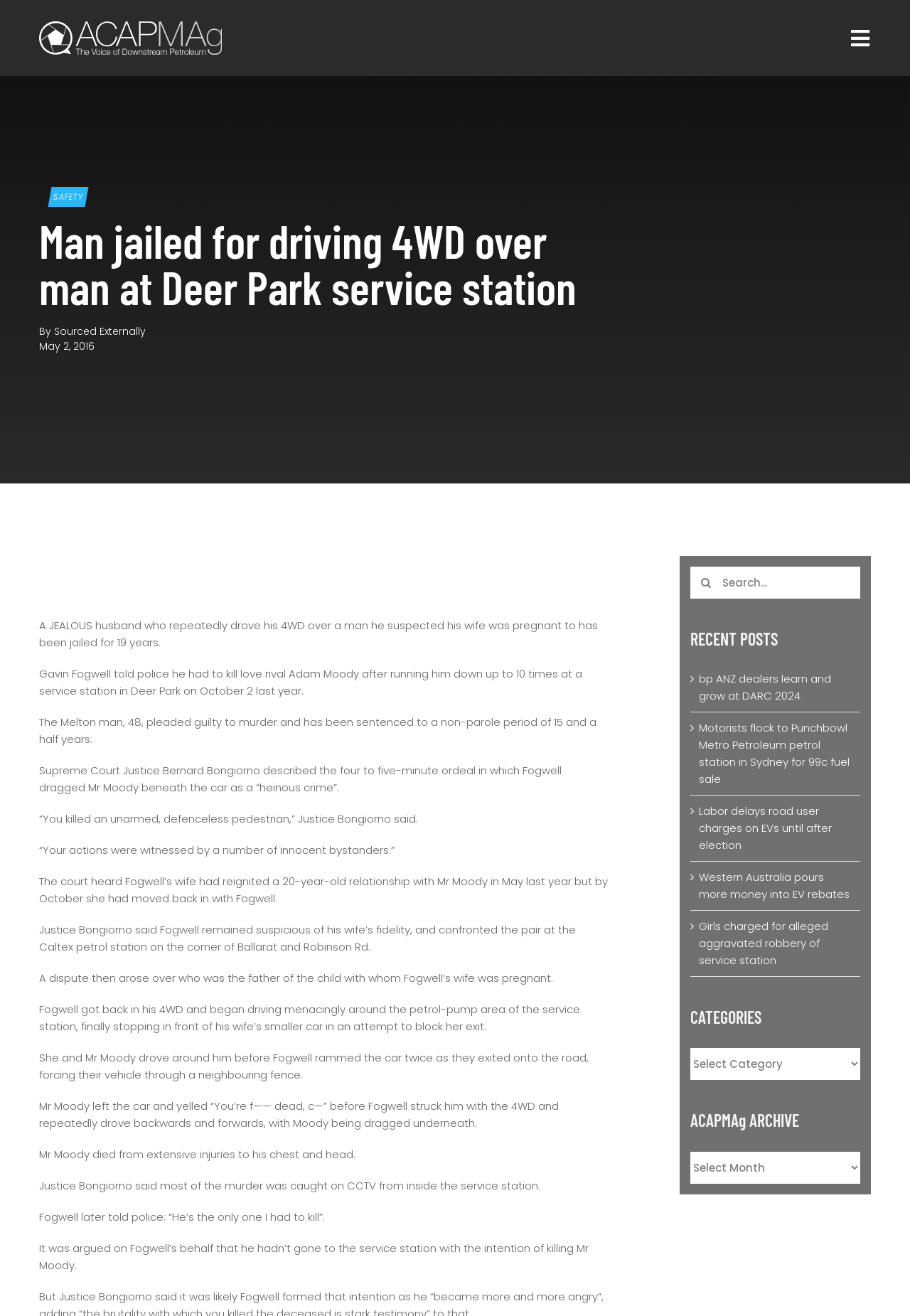Indicate the bounding box coordinates of the element that needs to be clicked to satisfy the following instruction: "Search for something". The coordinates should be four float numbers between 0 and 1, i.e., [left, top, right, bottom].

[0.759, 0.43, 0.945, 0.455]